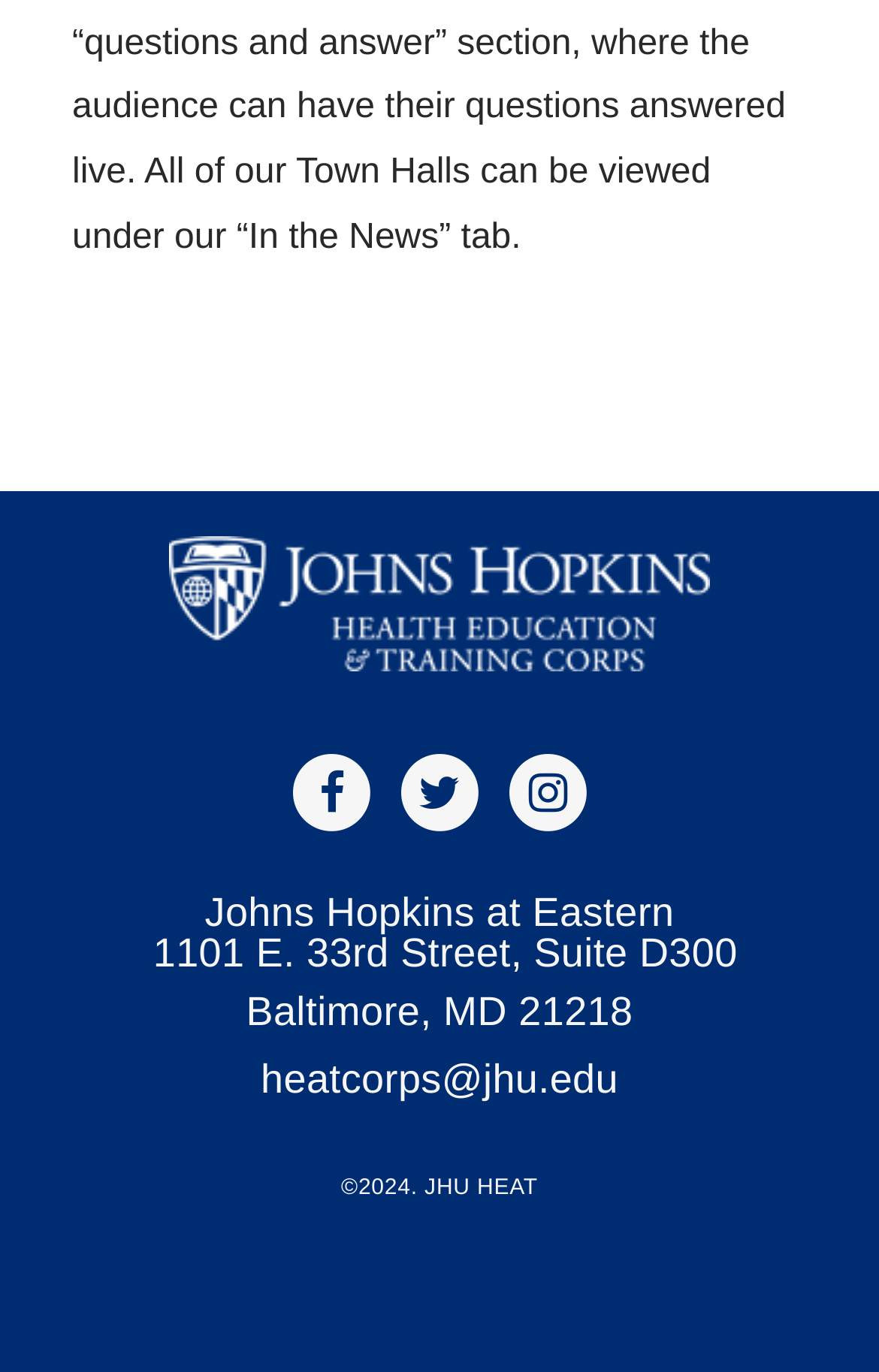What is the street address of the location?
Using the picture, provide a one-word or short phrase answer.

1101 E. 33rd Street, Suite D300